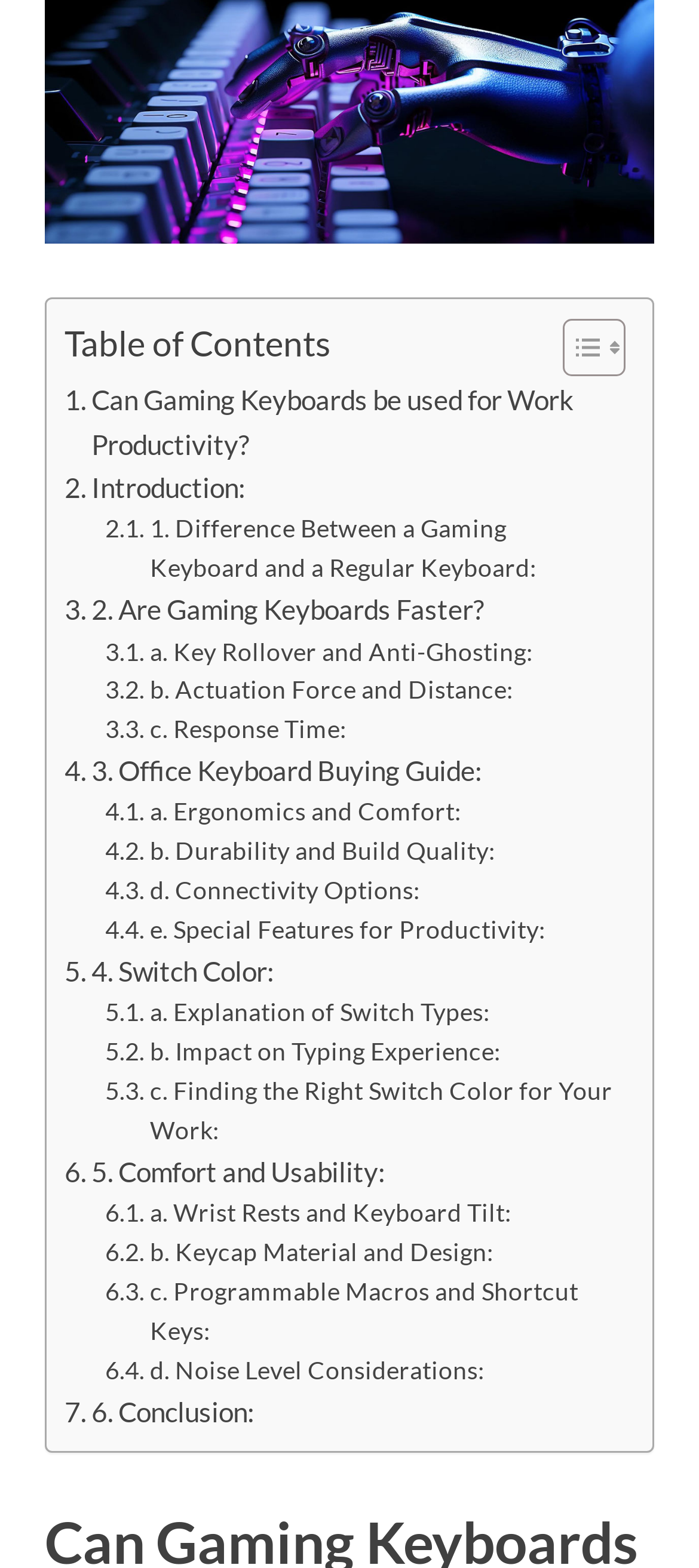Respond to the question below with a single word or phrase:
What is the last topic discussed in the article?

Conclusion